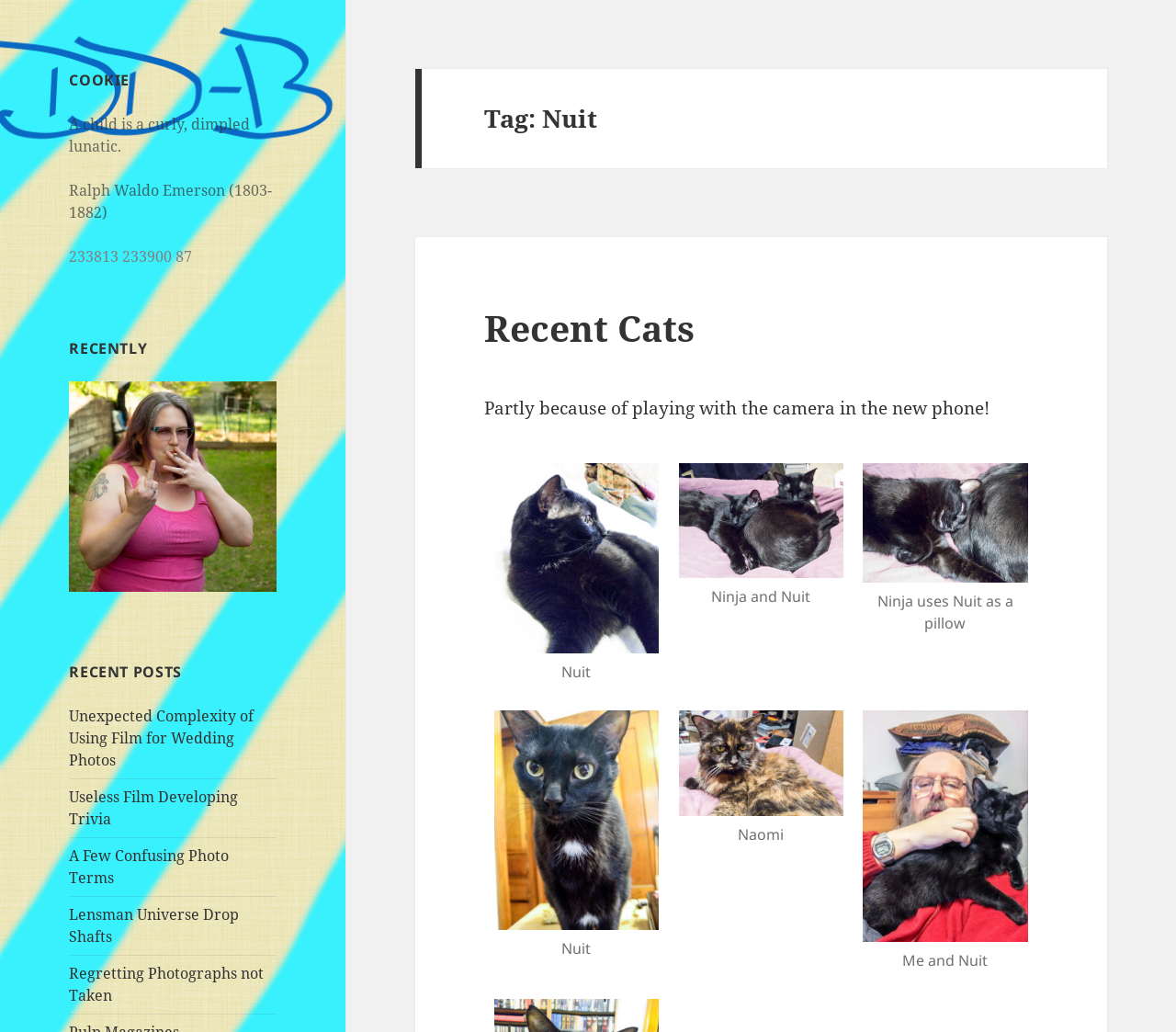Provide a thorough description of the webpage's content and layout.

The webpage is titled "Nuit" and has a prominent heading "COOKIE" at the top left corner. Below the heading is a quote by Ralph Waldo Emerson, followed by a series of numbers. 

To the right of the quote, there is a heading "RECENTLY" with a random recent image below it. Underneath the image, there is a heading "RECENT POSTS" with five links to different articles, including "Unexpected Complexity of Using Film for Wedding Photos" and "Regretting Photographs not Taken".

On the right side of the page, there is a header section with a heading "Tag: Nuit" and a subheading "Recent Cats". Below the subheading, there are four figures with images and captions, showcasing different scenes with cats, including Nuit. The captions provide context for each image, such as "Nuit" and "Ninja uses Nuit as a pillow".